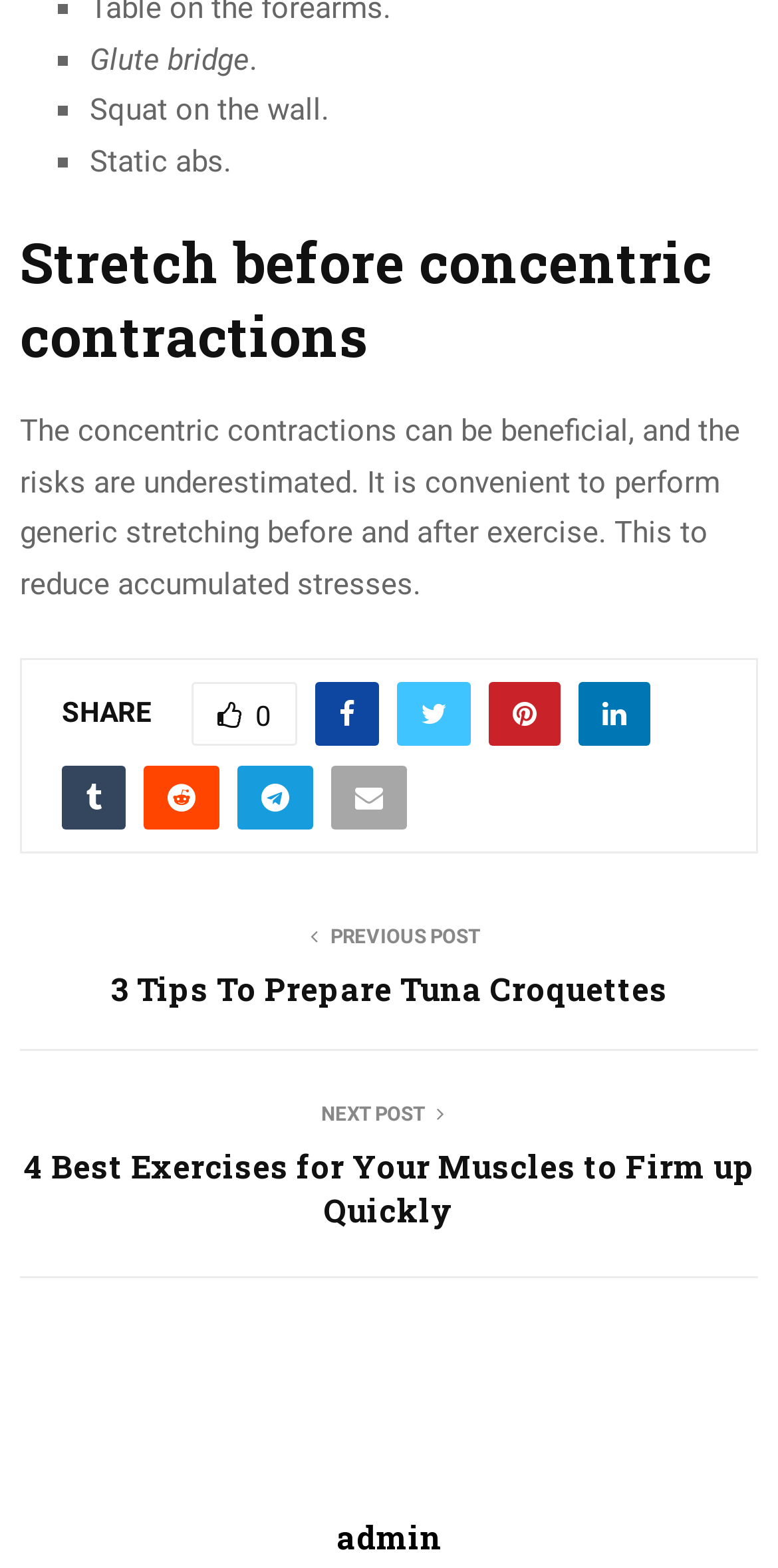Please provide a comprehensive response to the question based on the details in the image: How many social media sharing options are available?

I counted the number of social media sharing options available in the footer section of the webpage, which are represented by icons. There are 6 social media sharing options available.